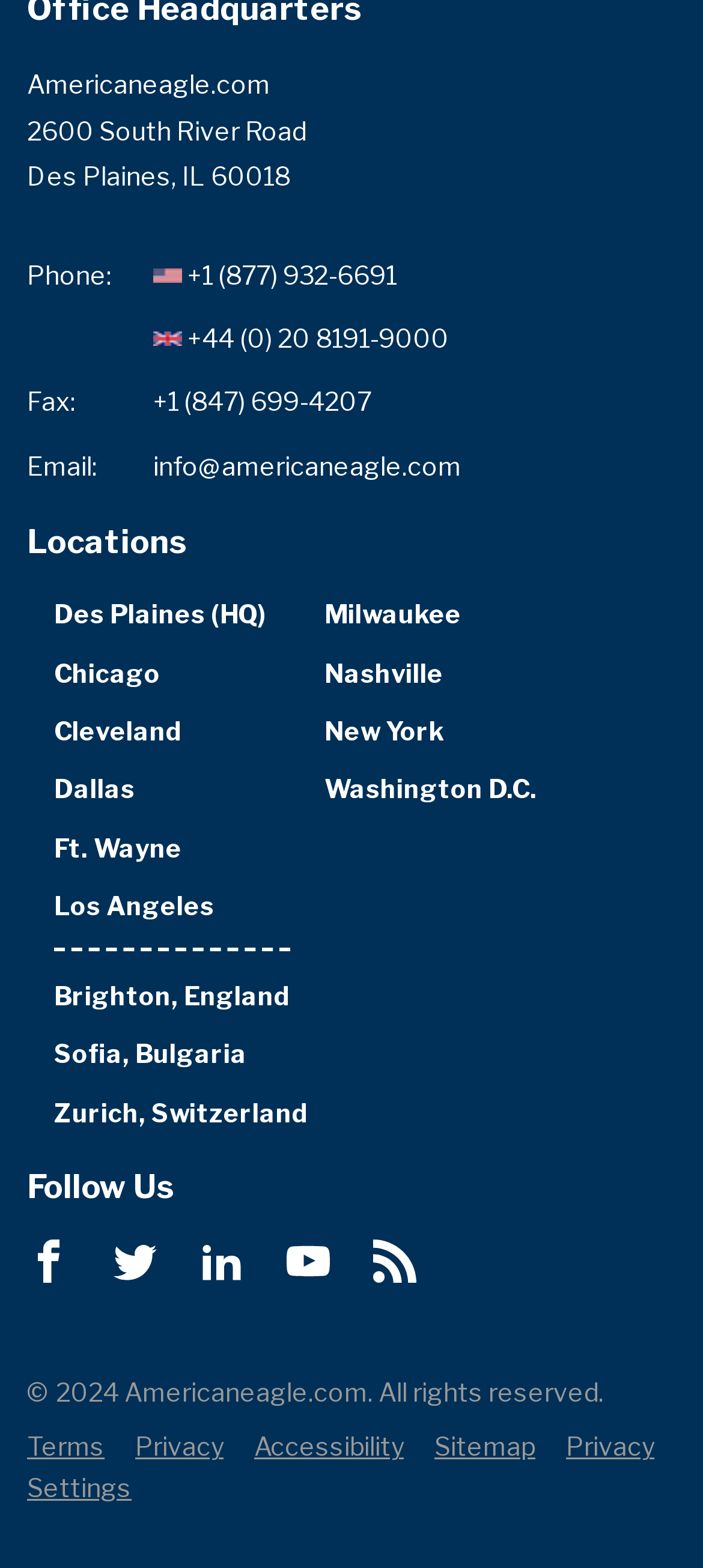Please identify the bounding box coordinates of the element on the webpage that should be clicked to follow this instruction: "Read the terms and conditions". The bounding box coordinates should be given as four float numbers between 0 and 1, formatted as [left, top, right, bottom].

[0.038, 0.913, 0.149, 0.932]